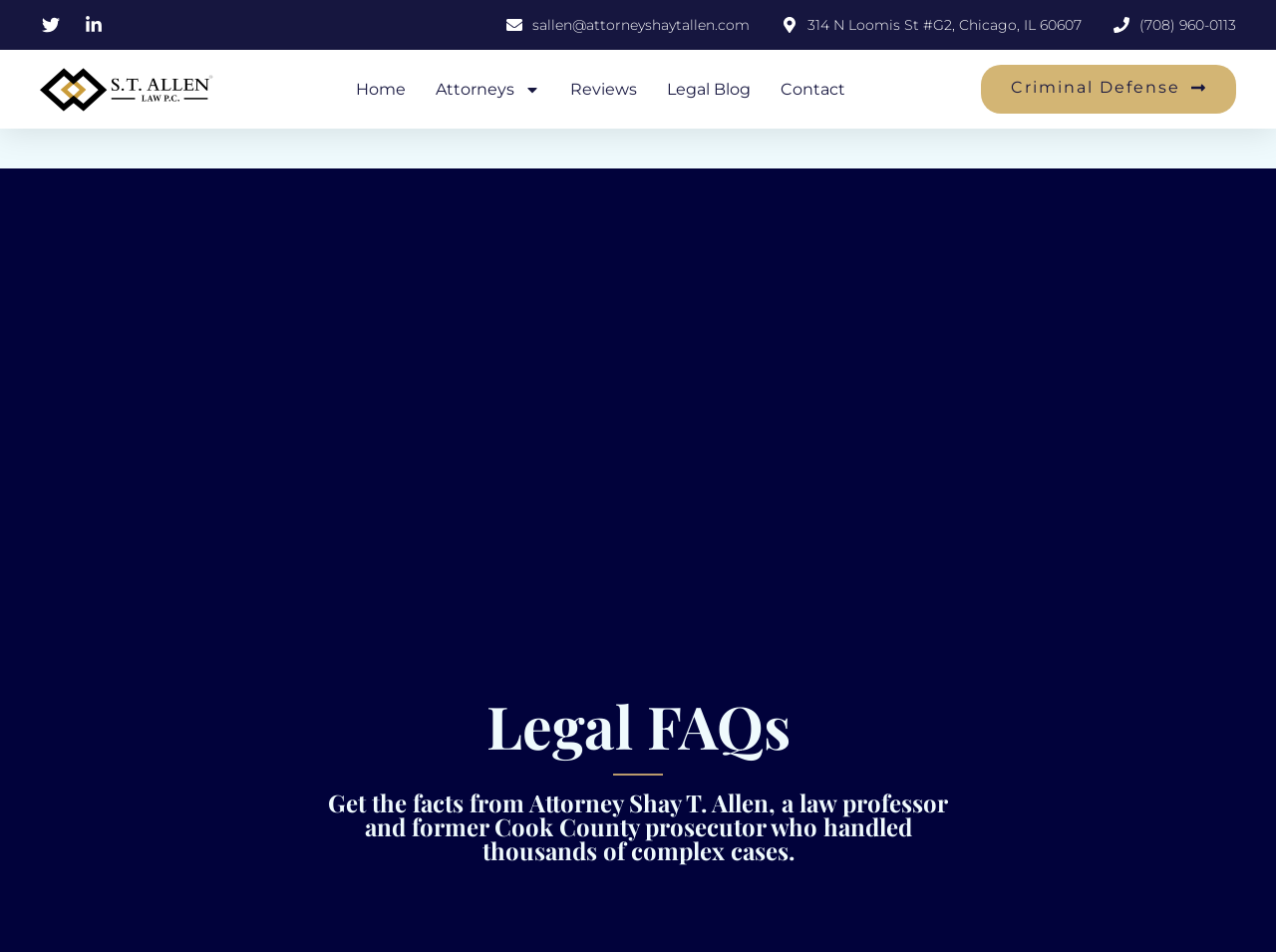Find the bounding box of the element with the following description: "Attorneys". The coordinates must be four float numbers between 0 and 1, formatted as [left, top, right, bottom].

[0.341, 0.07, 0.423, 0.118]